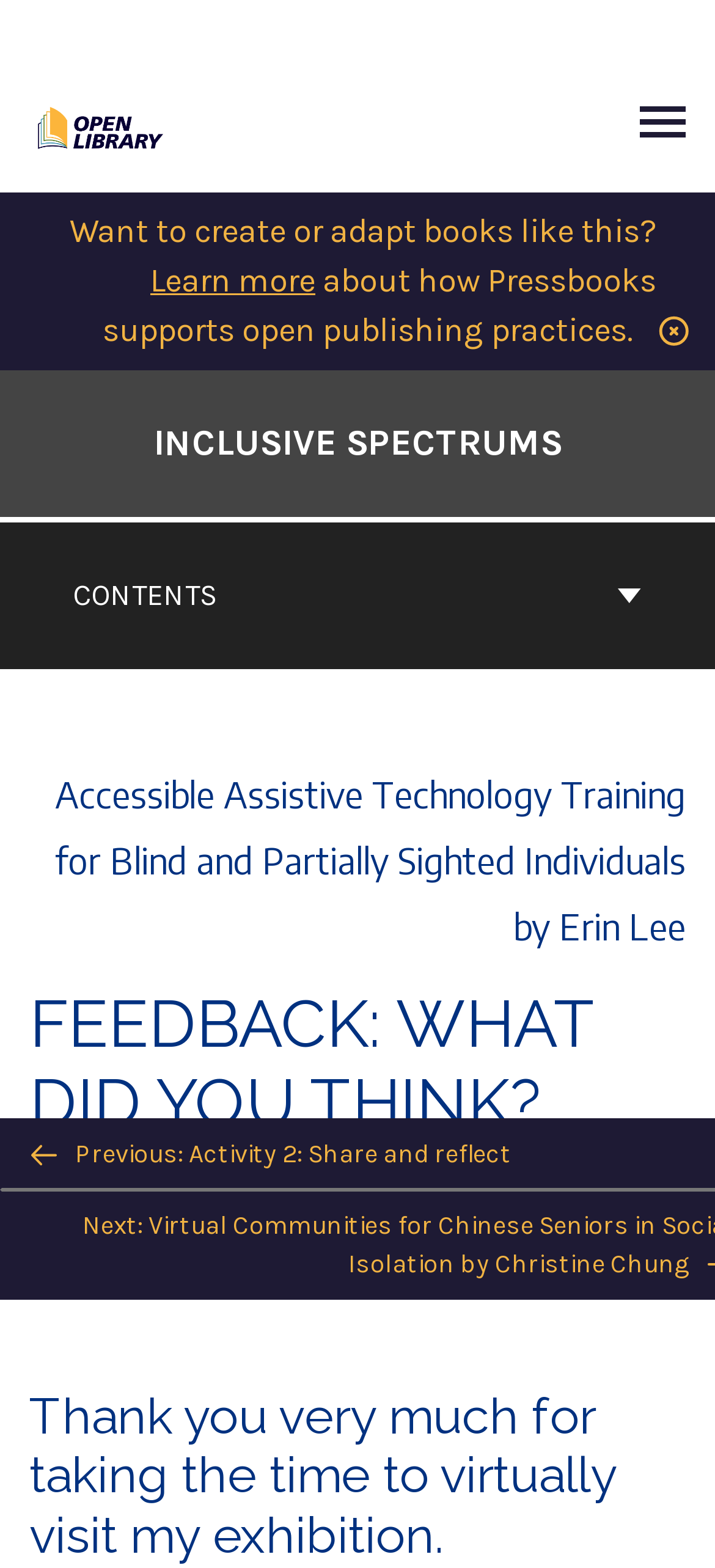Provide a thorough summary of the webpage.

The webpage is titled "Feedback: What did you think? – Inclusive Spectrums" and appears to be a book or exhibition page. At the top left, there is a logo for Open Library Publishing Platform, accompanied by a link to the platform. On the opposite side, at the top right, there is a "Toggle Menu" link.

Below the top section, there is a promotional message that reads "Want to create or adapt books like this?" followed by a "Learn more" link. The message is accompanied by a description of how Pressbooks supports open publishing practices.

The main content of the page is divided into two sections. On the left, there is a navigation menu labeled "Book Contents Navigation" with a "CONTENTS" button. Below the button, there is a link to the cover page of "Inclusive Spectrums". The cover page link is accompanied by a heading with the book title "INCLUSIVE SPECTRUMS".

On the right side of the navigation menu, there is a section with a heading "FEEDBACK: WHAT DID YOU THINK?" followed by a message thanking the visitor for taking the time to virtually visit the exhibition. This section also contains an image, although its content is not specified.

At the bottom of the page, there is a "BACK TO TOP" button with an accompanying image. Overall, the page has a simple and organized layout, with clear headings and concise text.